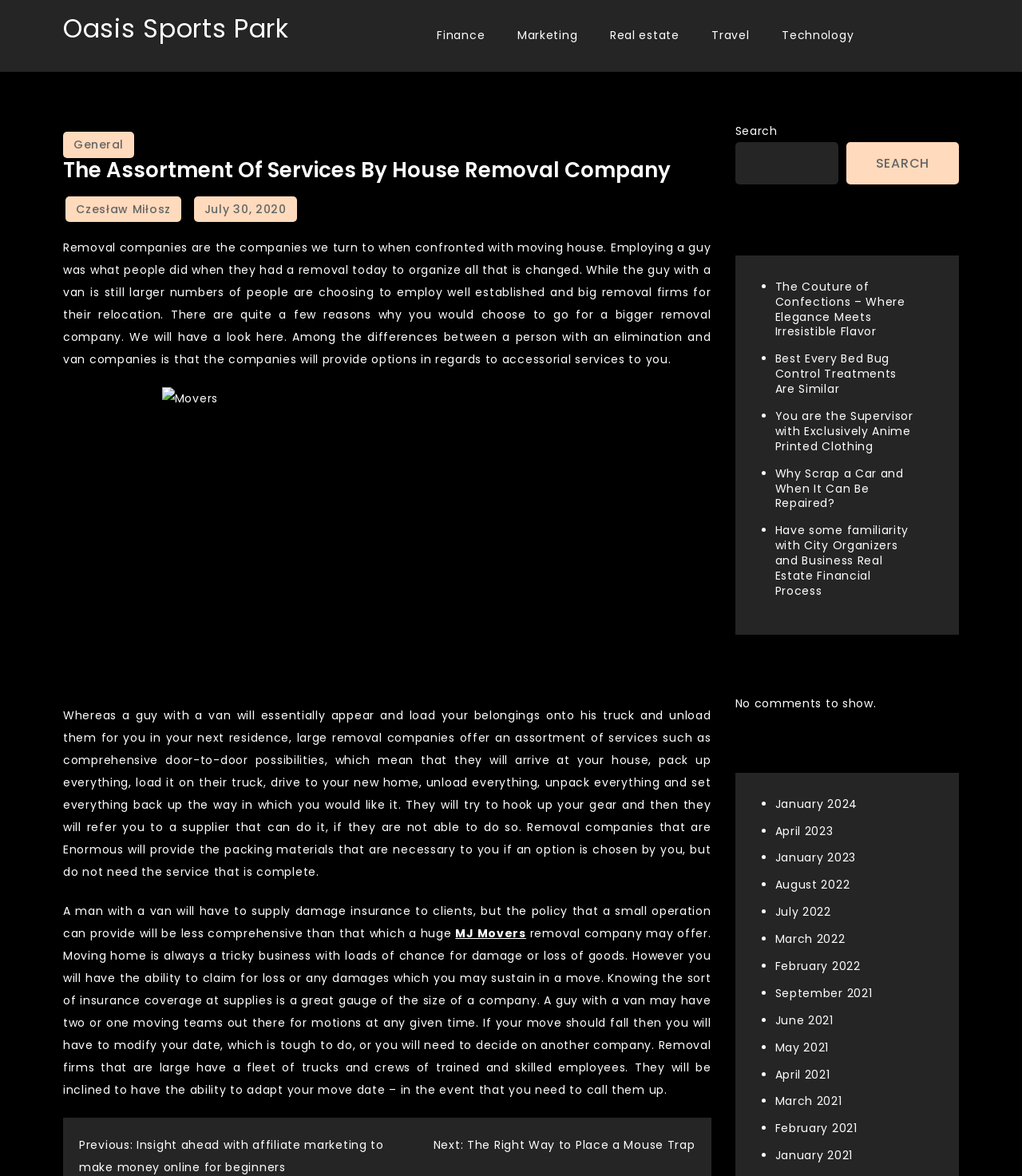Determine the bounding box coordinates for the HTML element mentioned in the following description: "January 2023". The coordinates should be a list of four floats ranging from 0 to 1, represented as [left, top, right, bottom].

[0.758, 0.723, 0.837, 0.736]